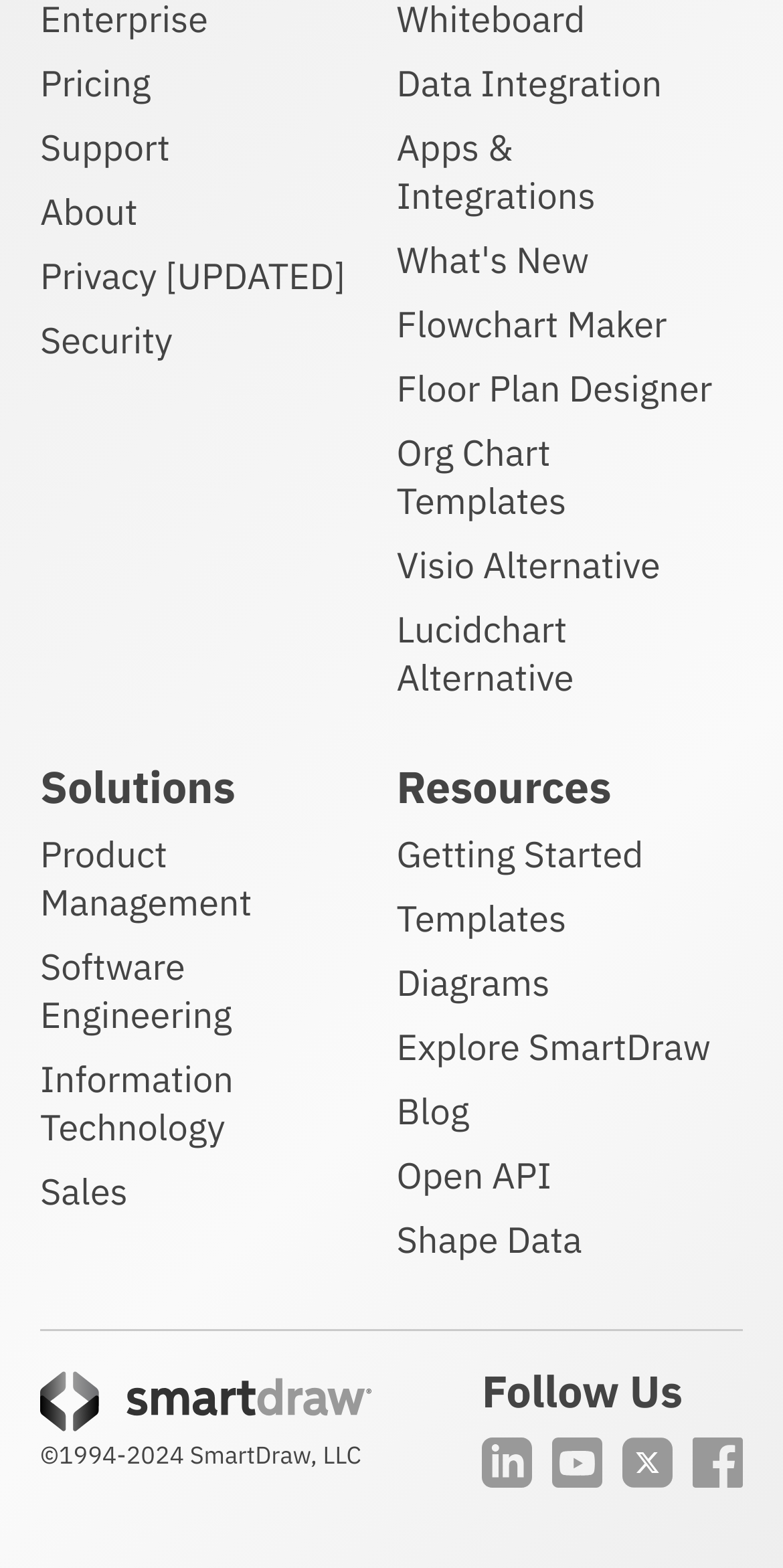How many social media icons are there in the footer?
Look at the image and answer the question with a single word or phrase.

4